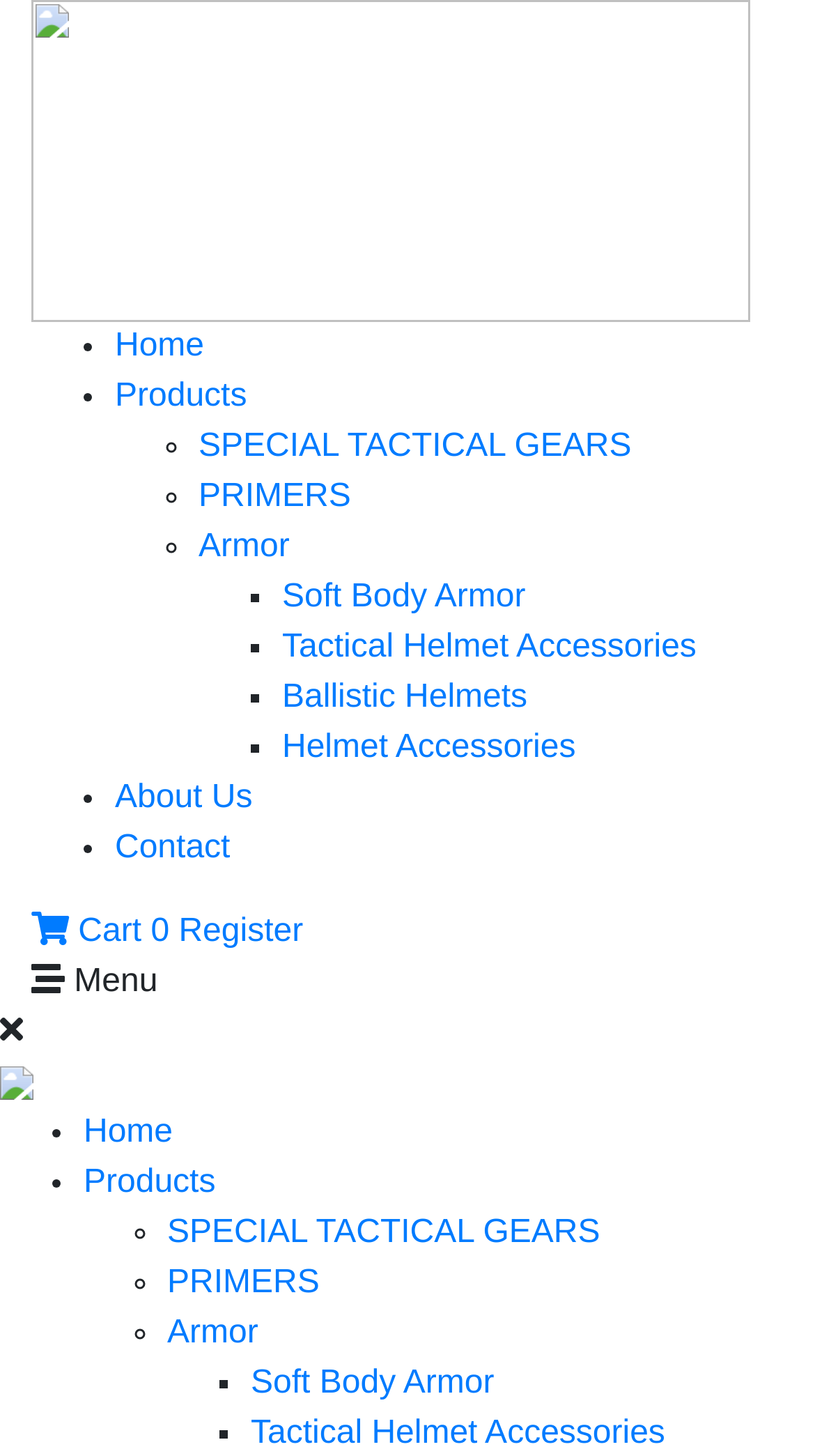What is the first menu item?
Based on the screenshot, respond with a single word or phrase.

Home